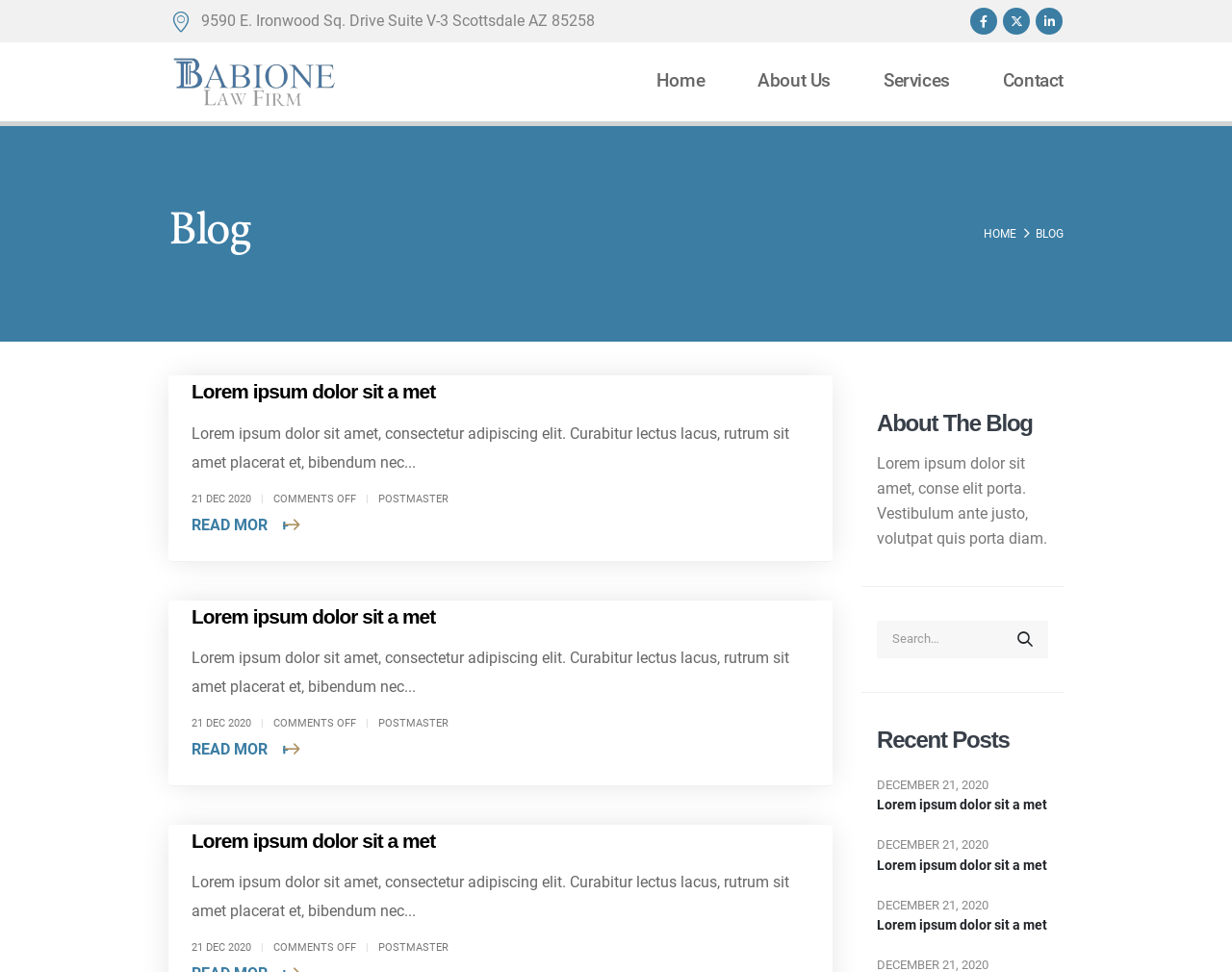What are the main navigation links on the webpage?
Examine the image closely and answer the question with as much detail as possible.

I found the main navigation links by examining the links within the LayoutTable element, which contains the links 'Home', 'About Us', 'Services', and 'Contact'.